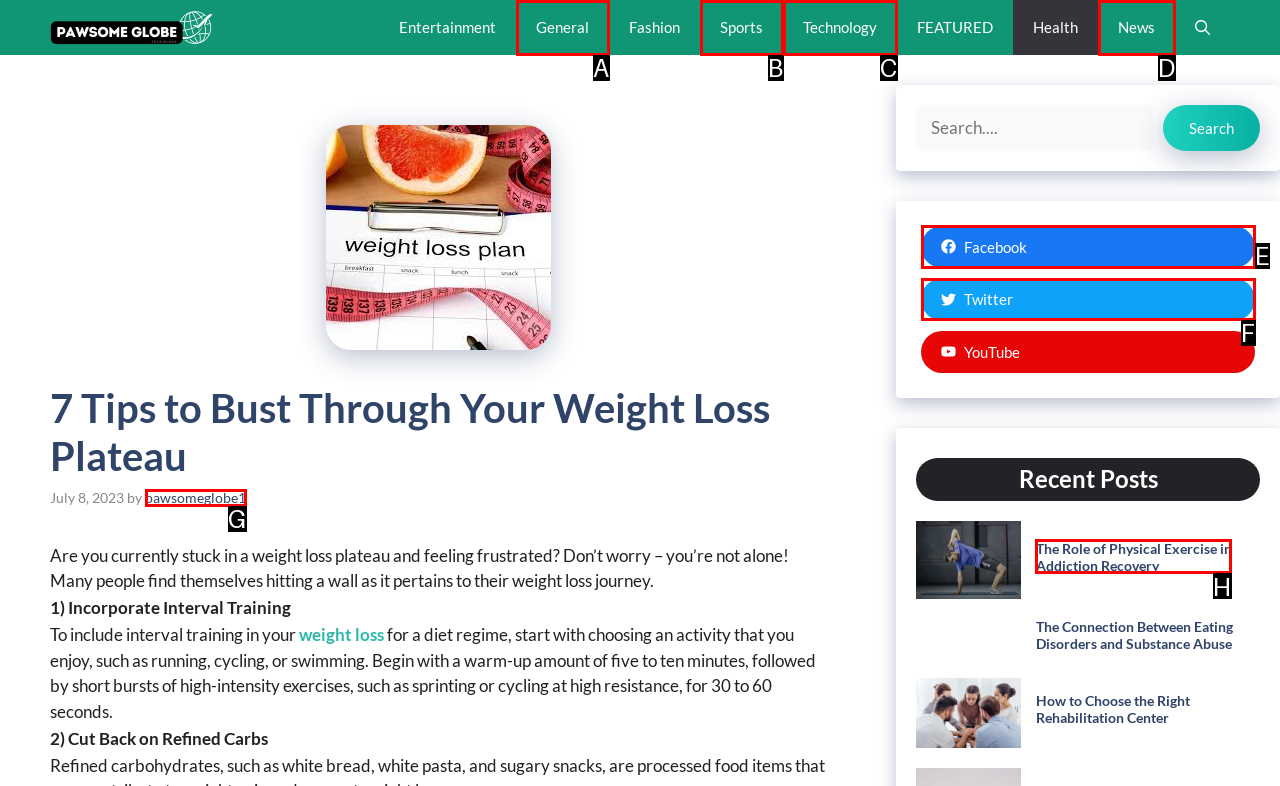Show which HTML element I need to click to perform this task: Go back home Answer with the letter of the correct choice.

None